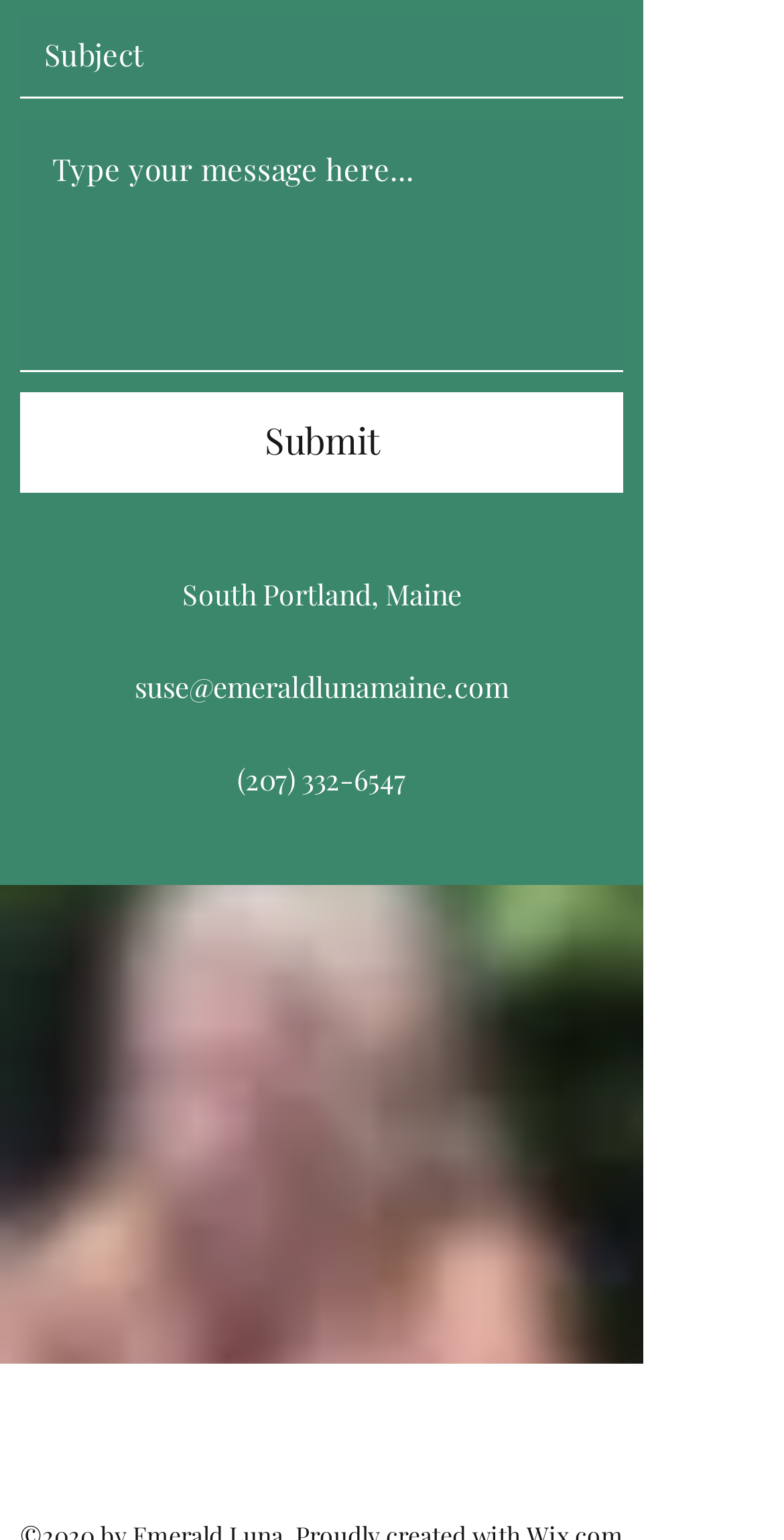Locate the bounding box coordinates of the element to click to perform the following action: 'Call the phone number'. The coordinates should be given as four float values between 0 and 1, in the form of [left, top, right, bottom].

[0.303, 0.494, 0.518, 0.519]